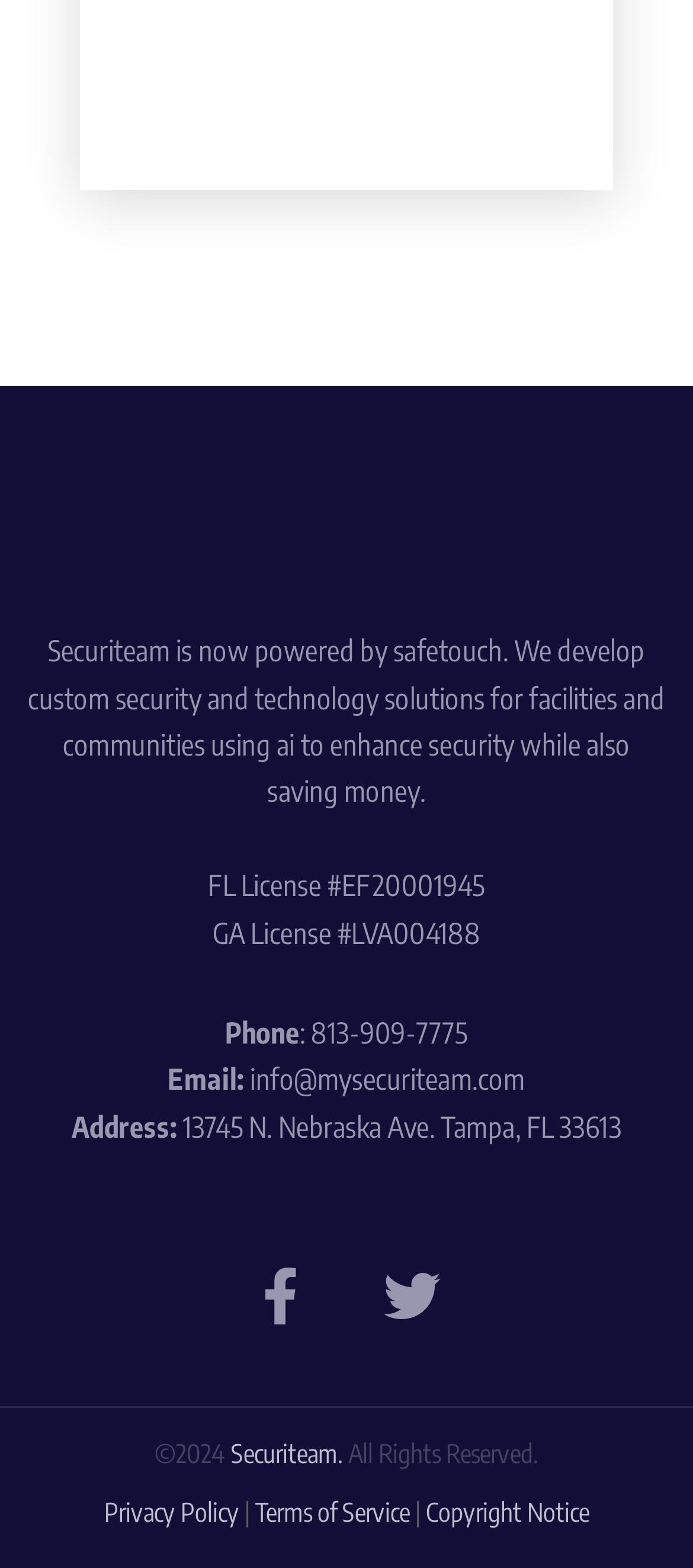What is the company name?
Provide a concise answer using a single word or phrase based on the image.

Securiteam